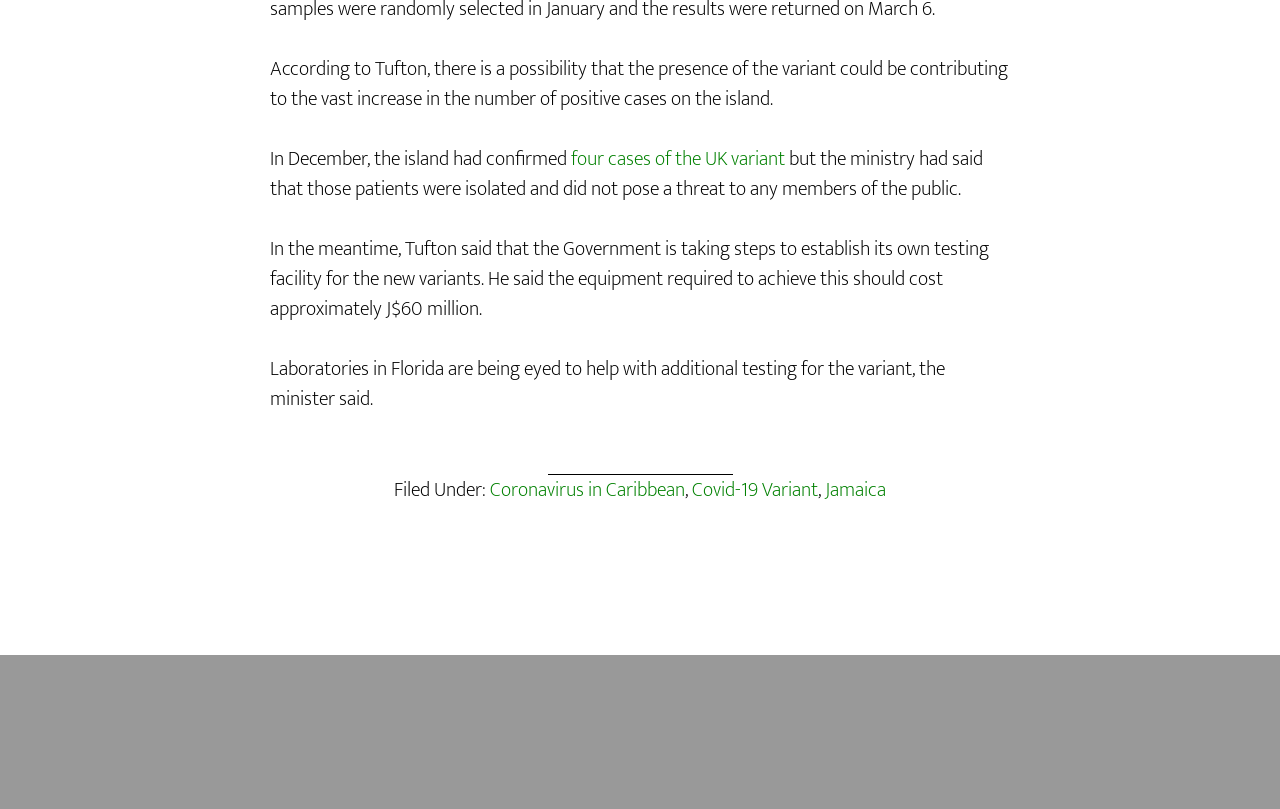From the element description Covid-19 Variant, predict the bounding box coordinates of the UI element. The coordinates must be specified in the format (top-left x, top-left y, bottom-right x, bottom-right y) and should be within the 0 to 1 range.

[0.541, 0.584, 0.639, 0.626]